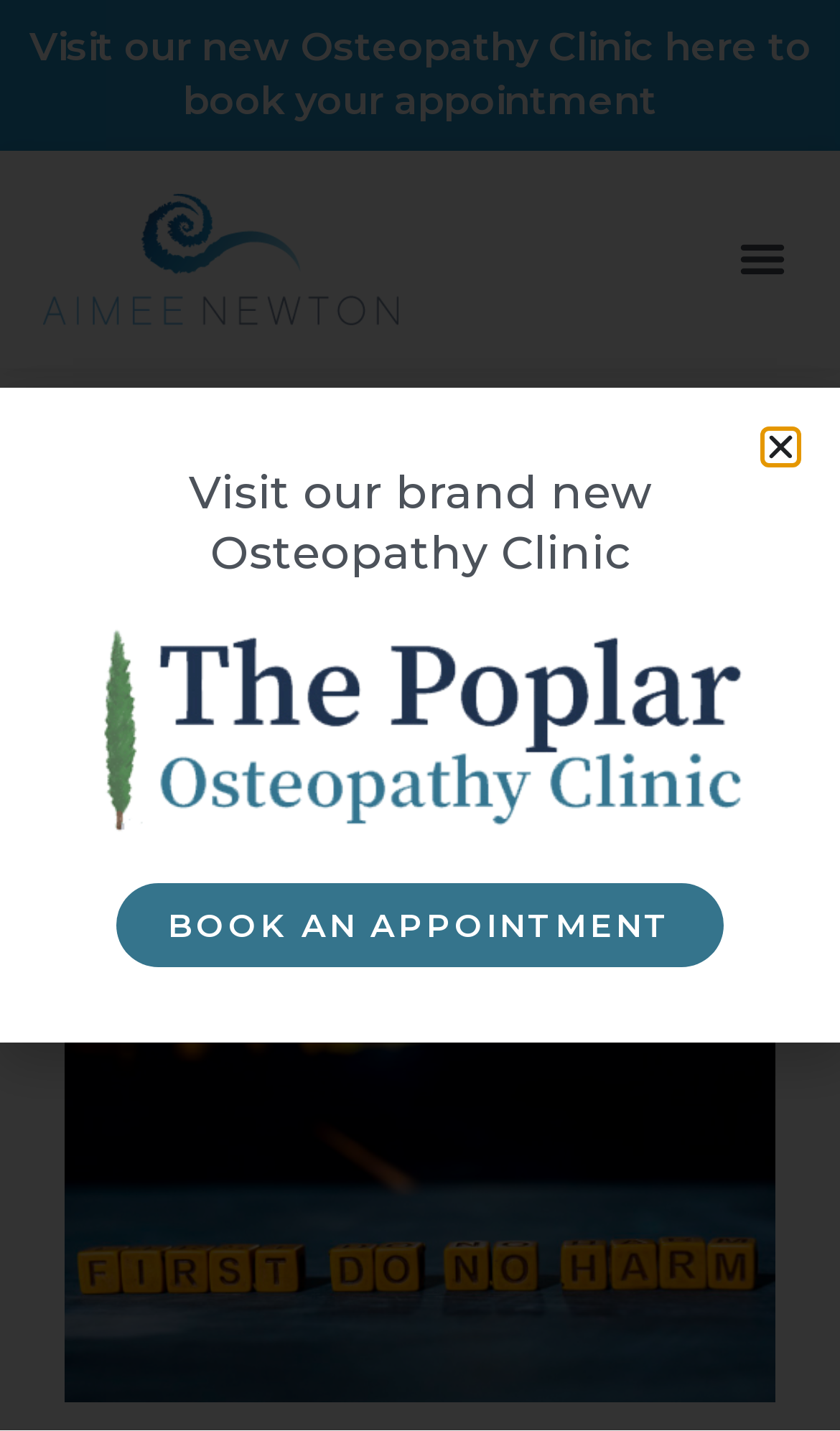Please identify the bounding box coordinates of the element that needs to be clicked to execute the following command: "Toggle the menu". Provide the bounding box using four float numbers between 0 and 1, formatted as [left, top, right, bottom].

[0.864, 0.157, 0.949, 0.206]